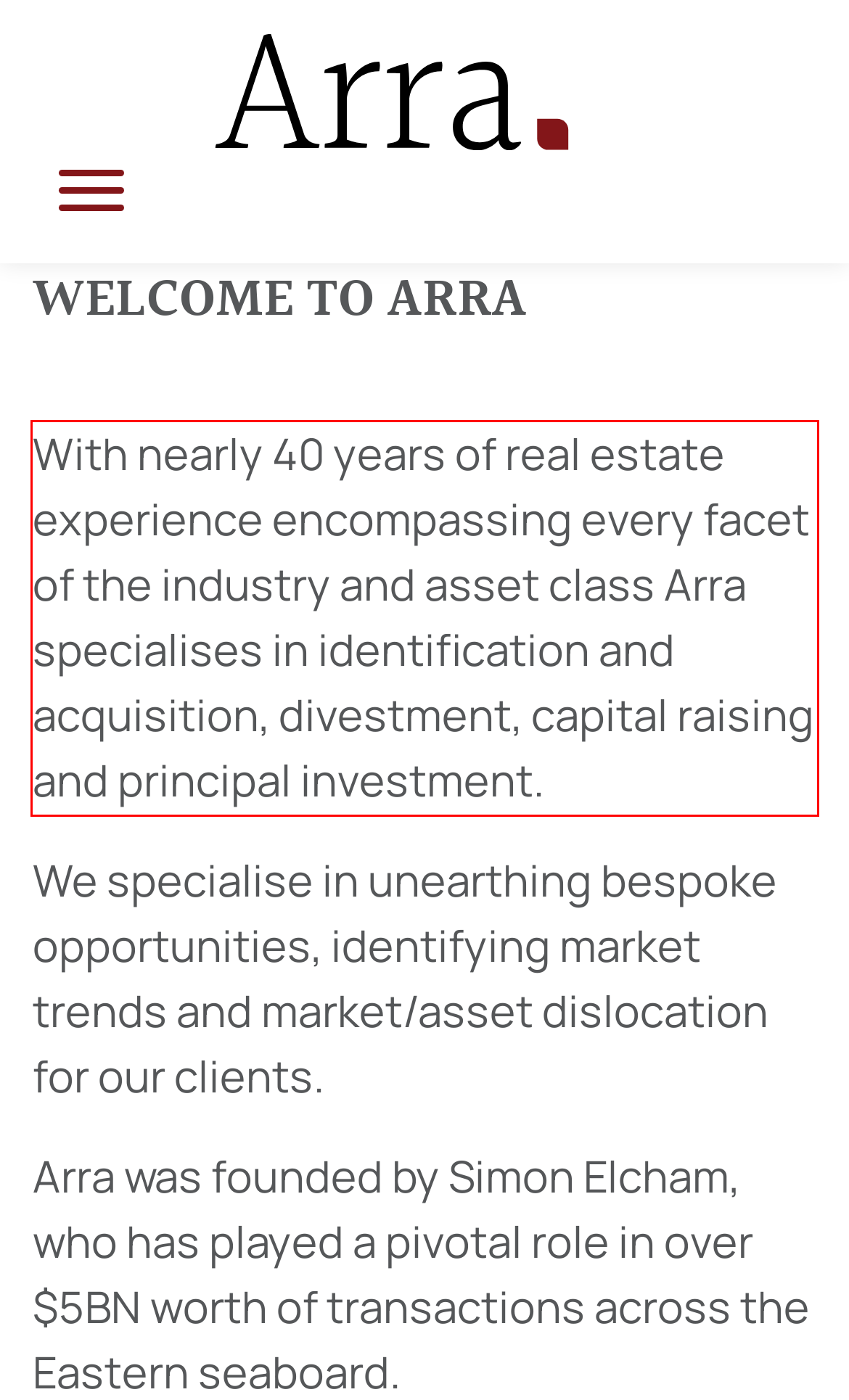The screenshot you have been given contains a UI element surrounded by a red rectangle. Use OCR to read and extract the text inside this red rectangle.

With nearly 40 years of real estate experience encompassing every facet of the industry and asset class Arra specialises in identification and acquisition, divestment, capital raising and principal investment.